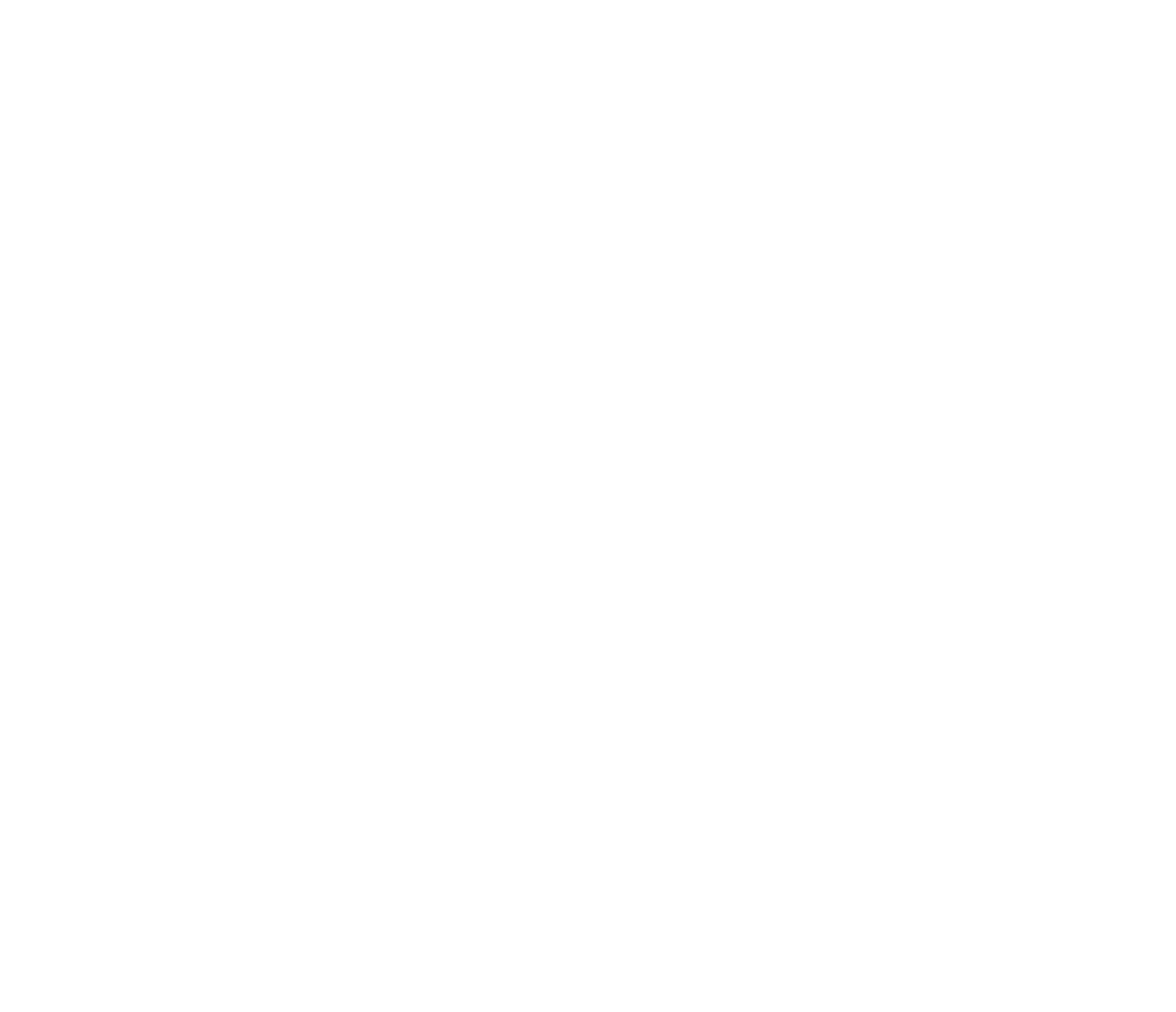How many links are in the 'EXPLORE MORE' section?
Please provide a single word or phrase answer based on the image.

5